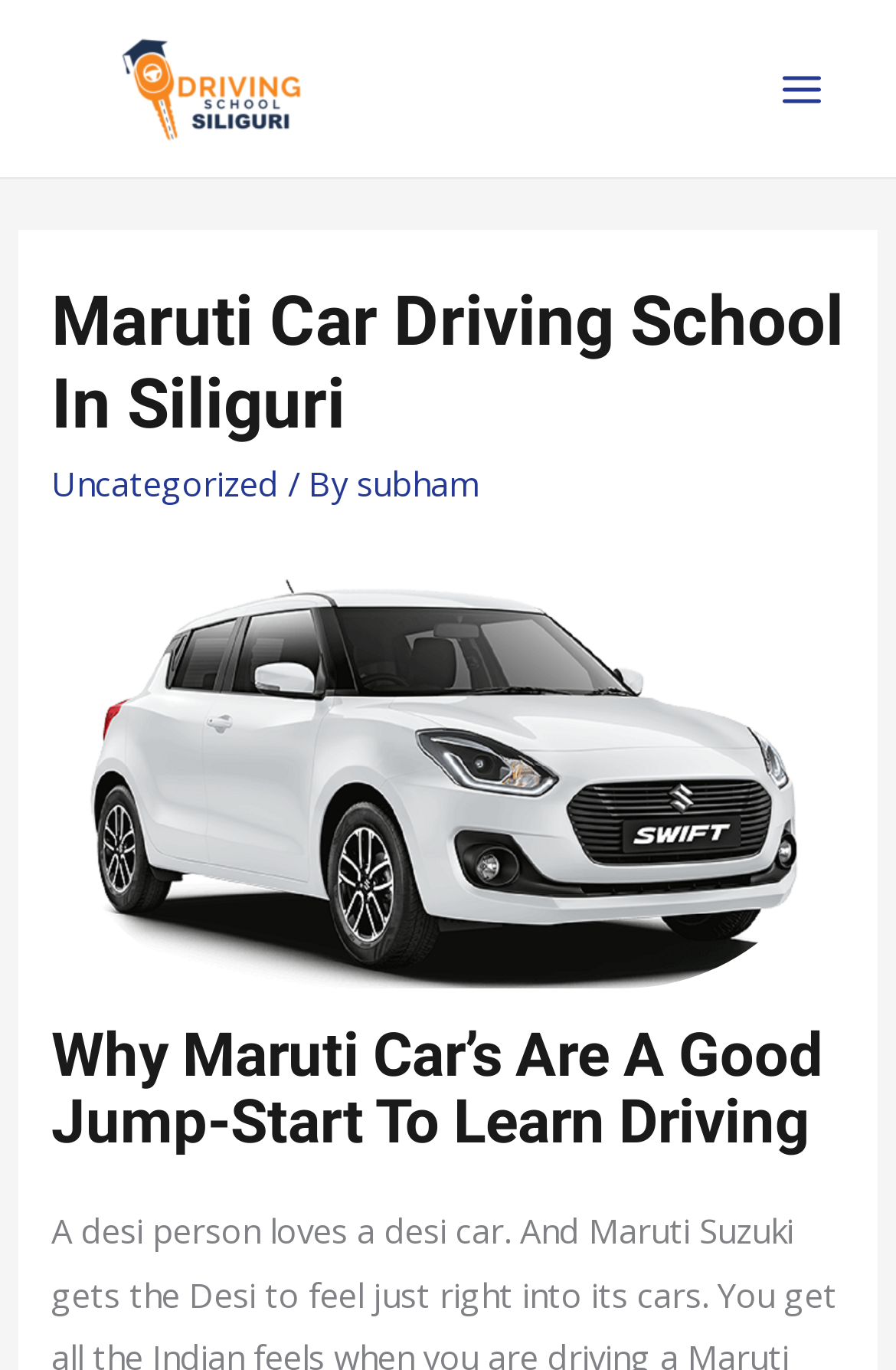Please determine the main heading text of this webpage.

Maruti Car Driving School In Siliguri